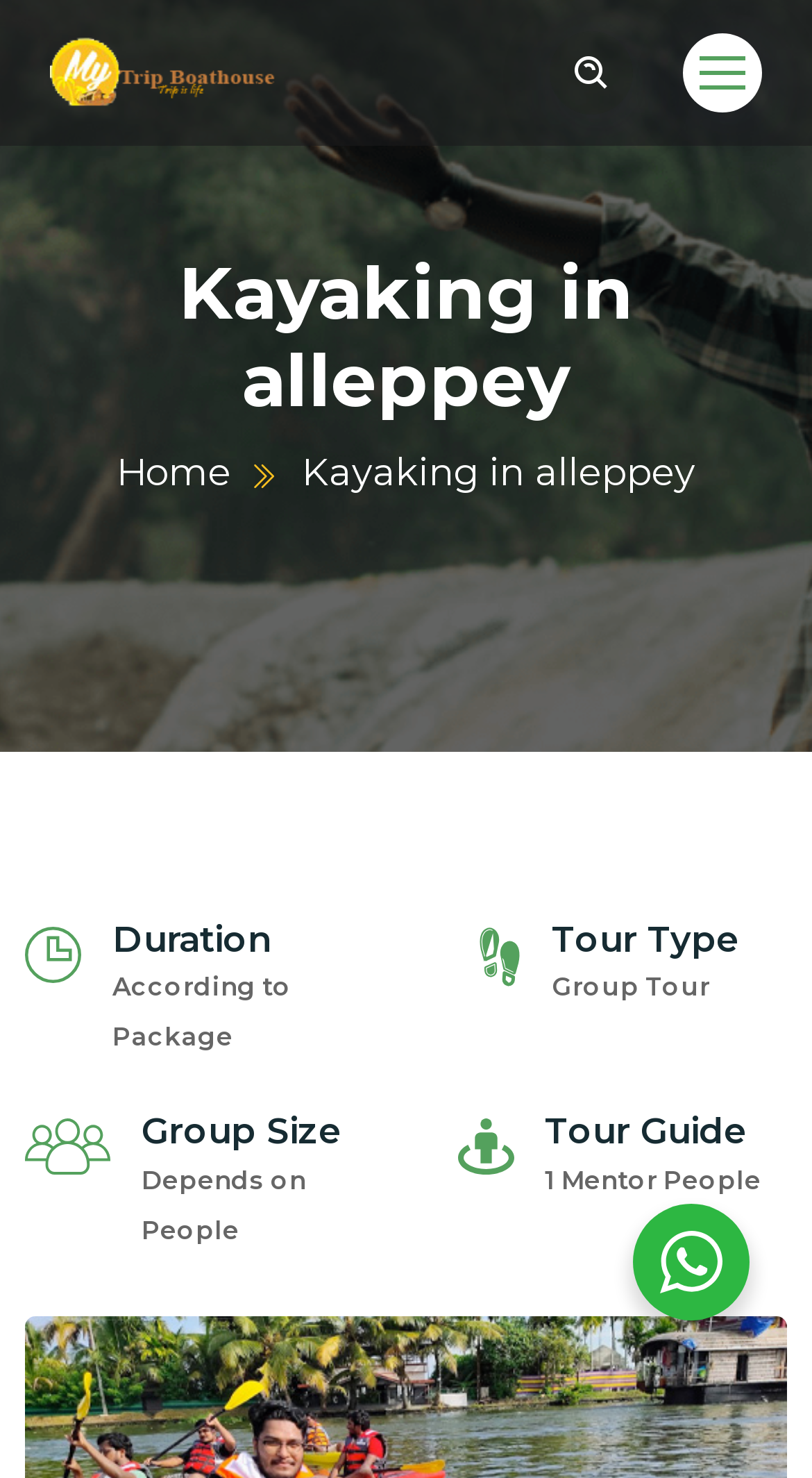Please identify and generate the text content of the webpage's main heading.

Kayaking In Alleppey, Kerala